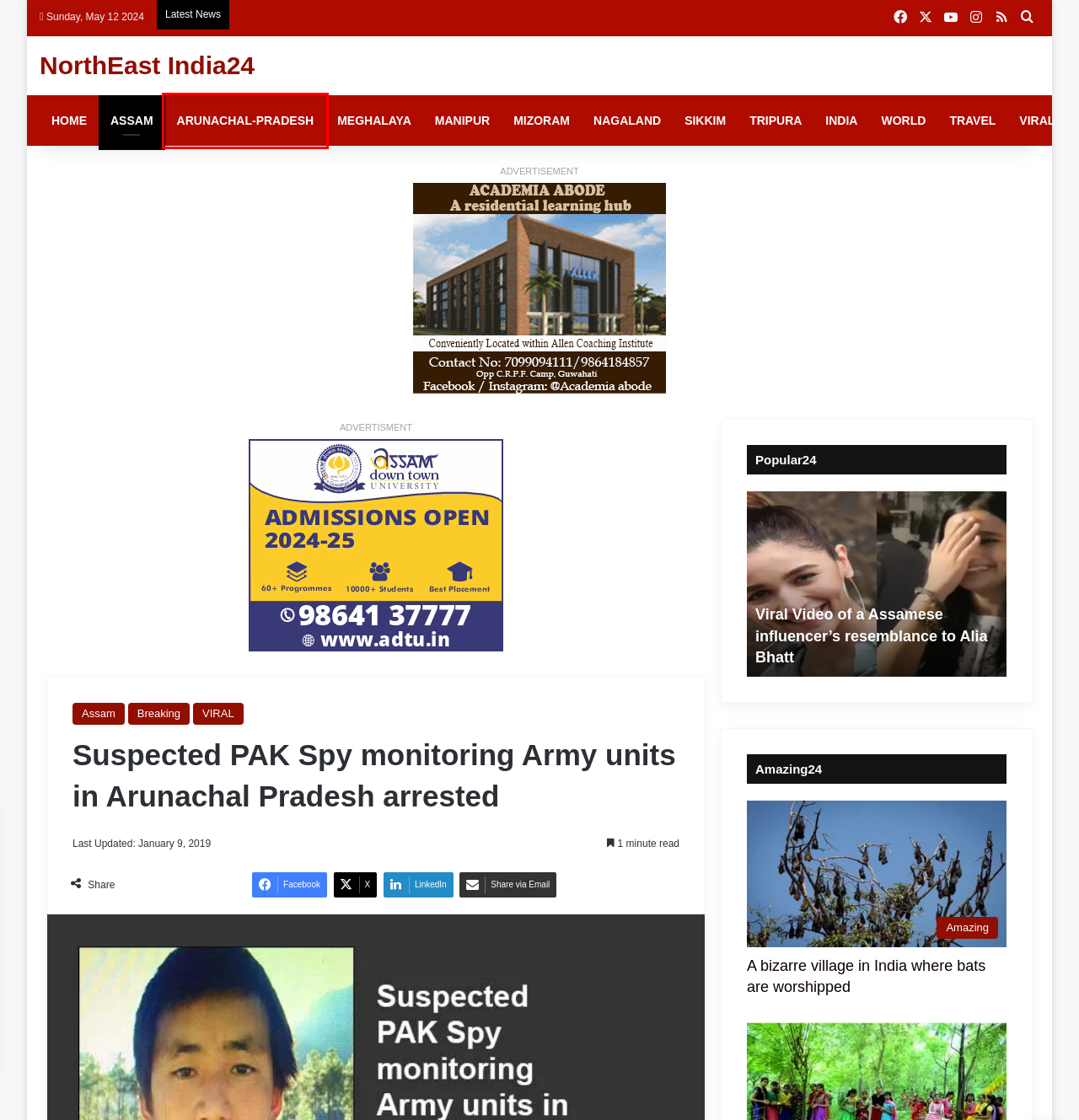Examine the screenshot of a webpage with a red rectangle bounding box. Select the most accurate webpage description that matches the new webpage after clicking the element within the bounding box. Here are the candidates:
A. NorthEast India24 | Breaking
B. NorthEast India24 | Manipur
C. Viral Video of a Assamese influencer’s resemblance to Alia Bhatt
D. NorthEast India24 | VIRAL
E. NorthEast India24 | Arunachal-Pradesh
F. A bizarre village in India where bats are worshipped
G. NorthEast India24 | Travel
H. NorthEast India24 | Meghalaya

E